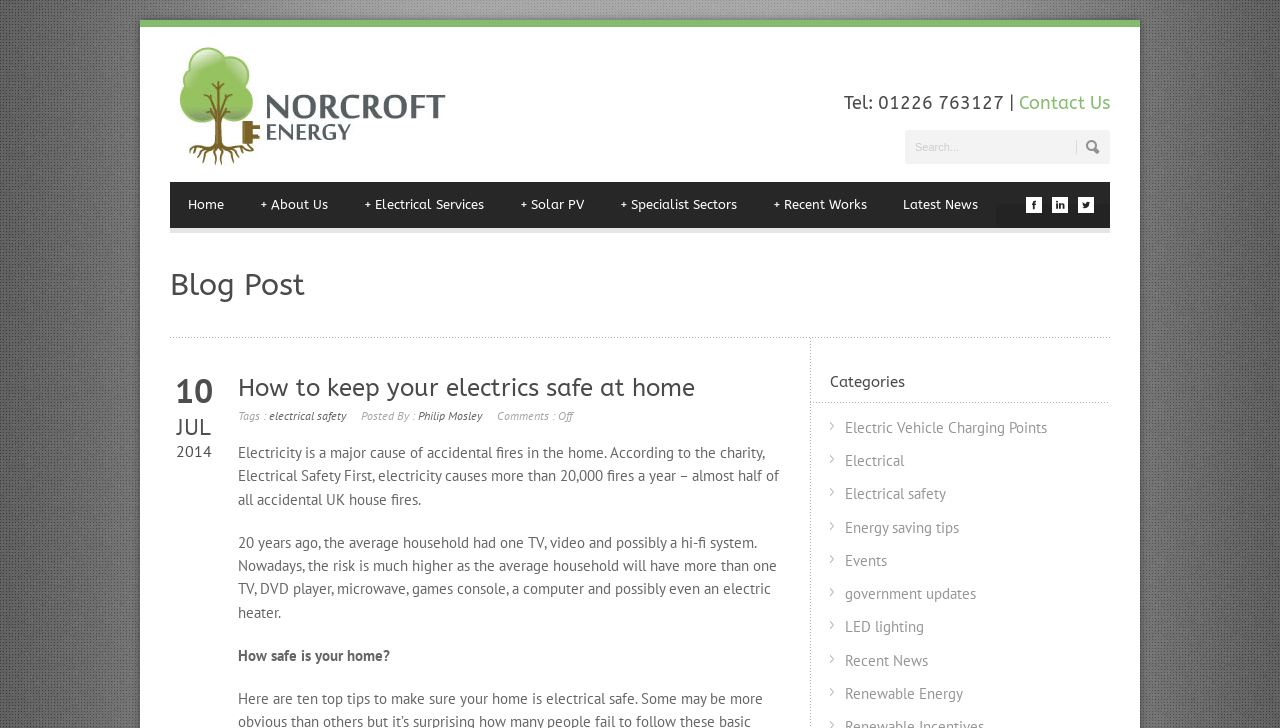Identify the coordinates of the bounding box for the element that must be clicked to accomplish the instruction: "Click the 'Contact Us' link".

[0.796, 0.126, 0.867, 0.157]